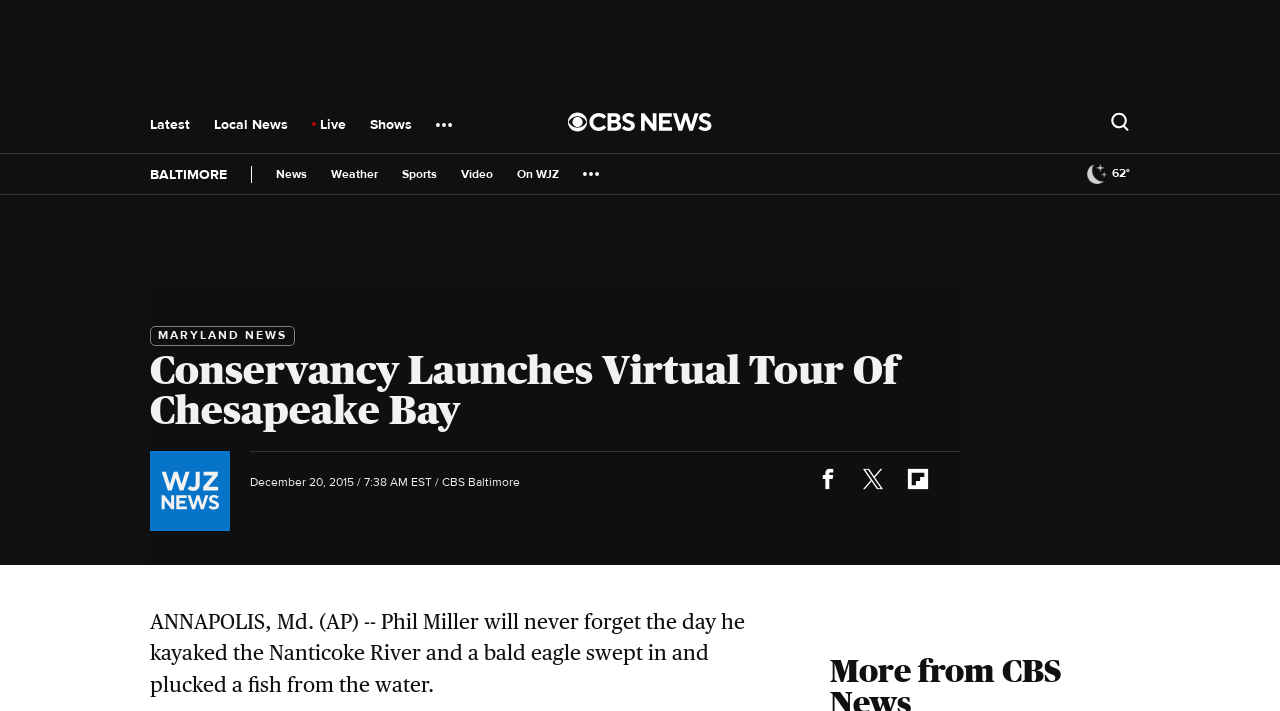Using the provided element description "Local News", determine the bounding box coordinates of the UI element.

[0.167, 0.163, 0.225, 0.215]